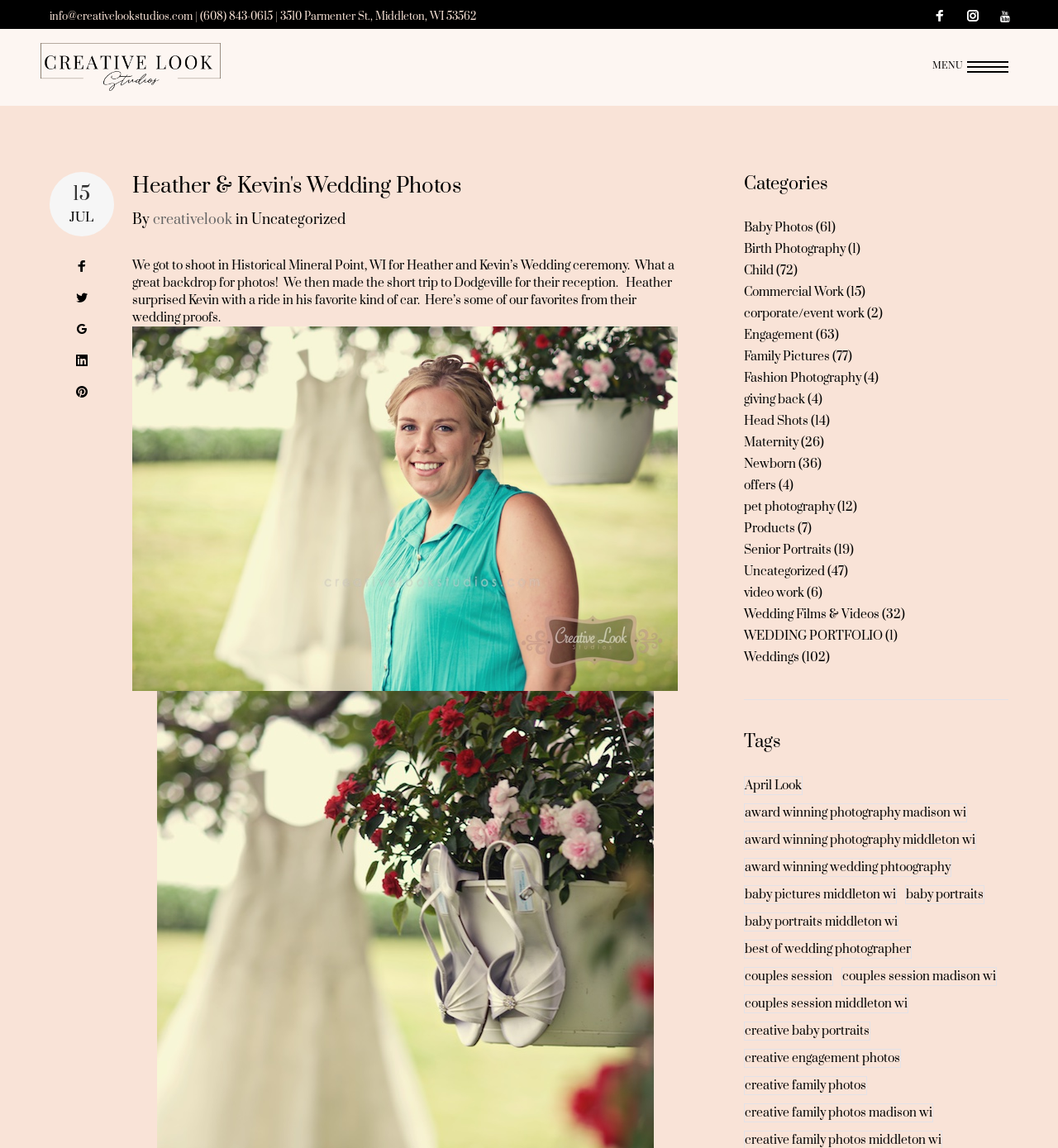Using the provided element description "creative family photos", determine the bounding box coordinates of the UI element.

[0.703, 0.948, 0.819, 0.965]